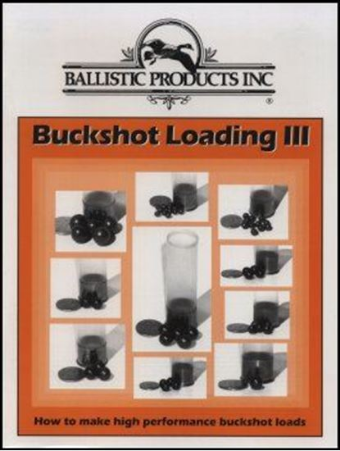Refer to the image and provide an in-depth answer to the question: 
What is the purpose of the guide?

The question asks about the purpose of the guide. According to the caption, the resource aims to equip shooters and enthusiasts with necessary techniques, applications, and tips for effective buckshot usage, which implies that the purpose of the guide is to equip shooters with techniques.